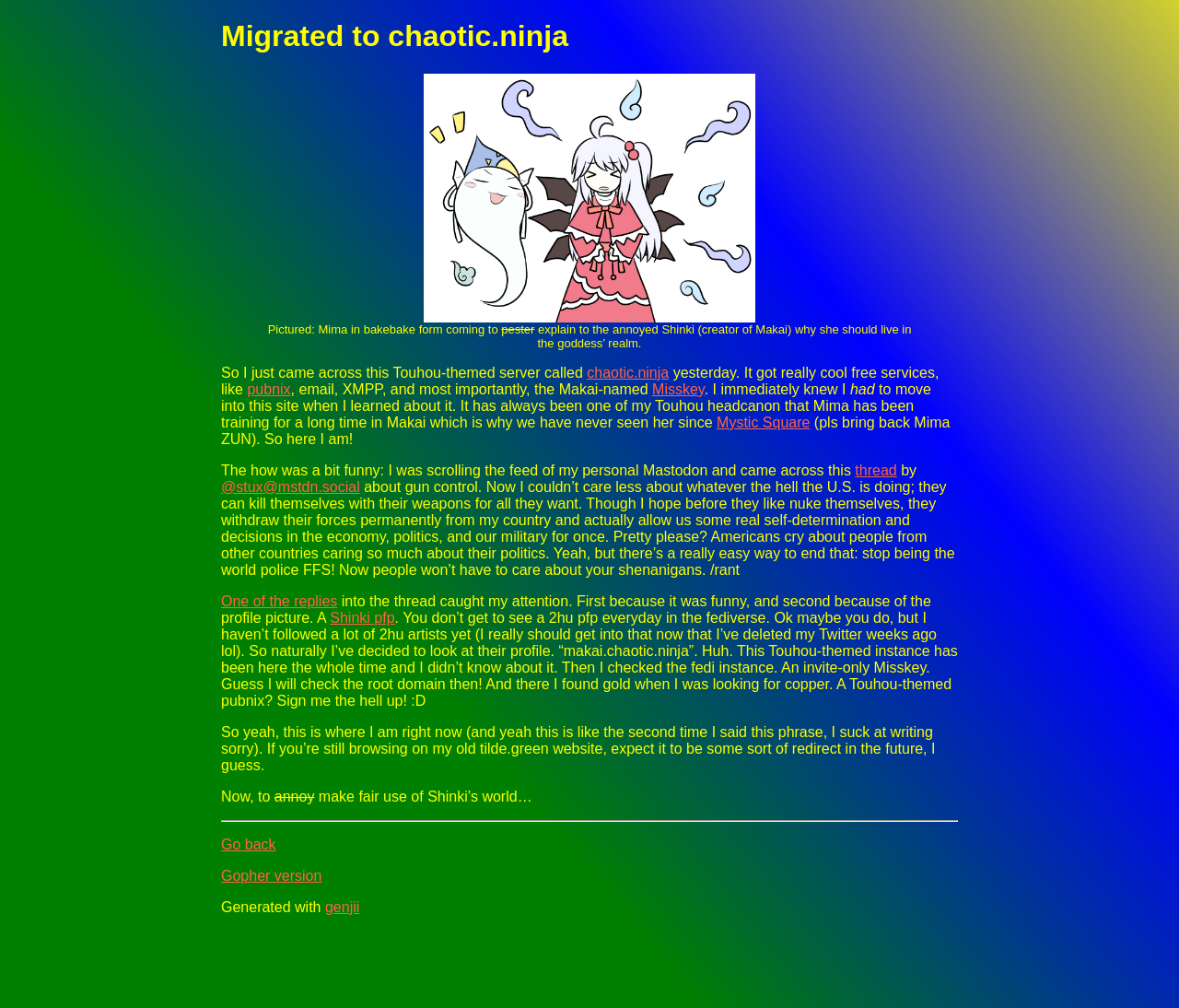Identify the bounding box for the element characterized by the following description: "One of the replies".

[0.188, 0.589, 0.286, 0.604]